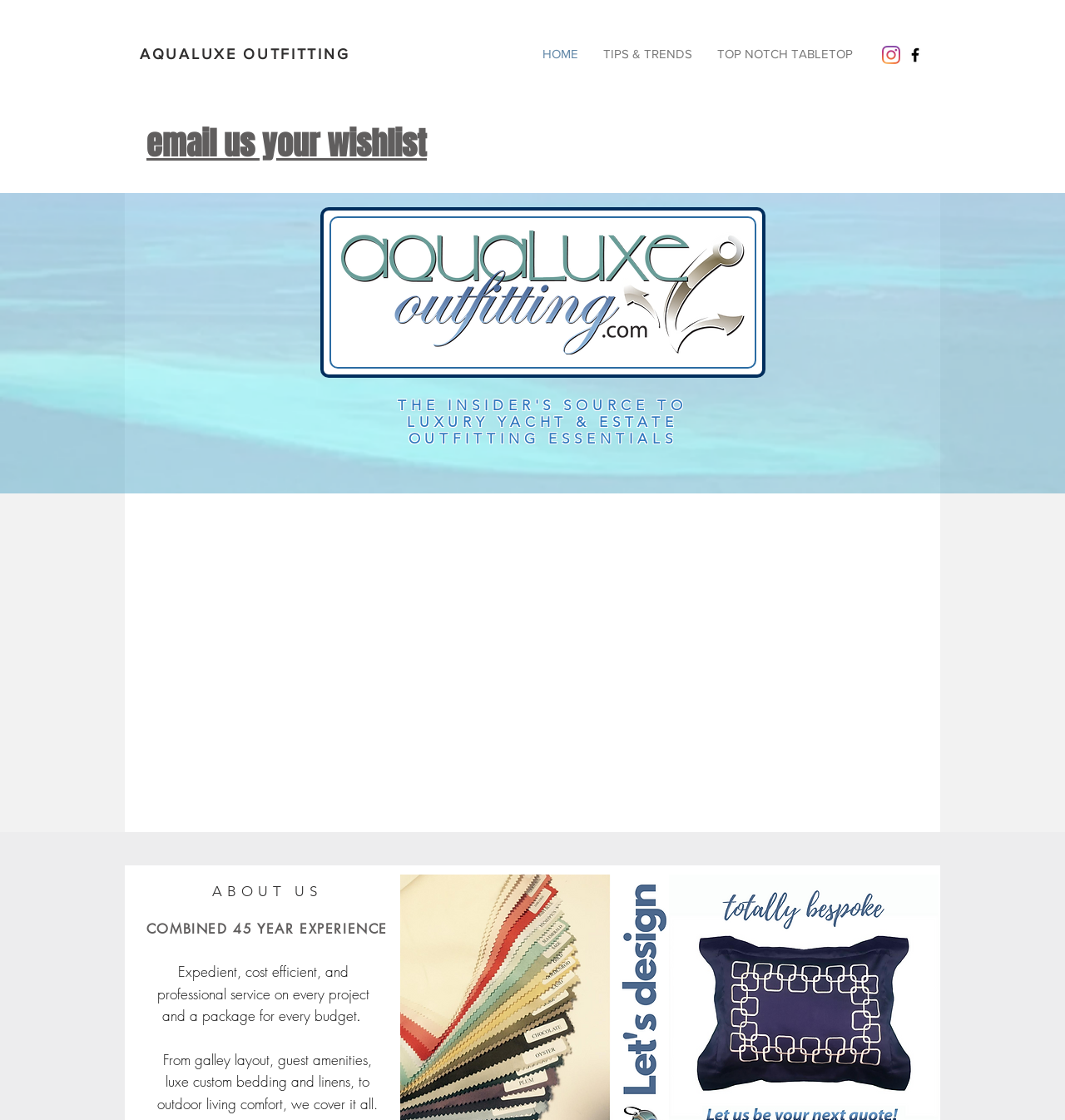From the webpage screenshot, predict the bounding box of the UI element that matches this description: "HOME".

[0.498, 0.03, 0.555, 0.067]